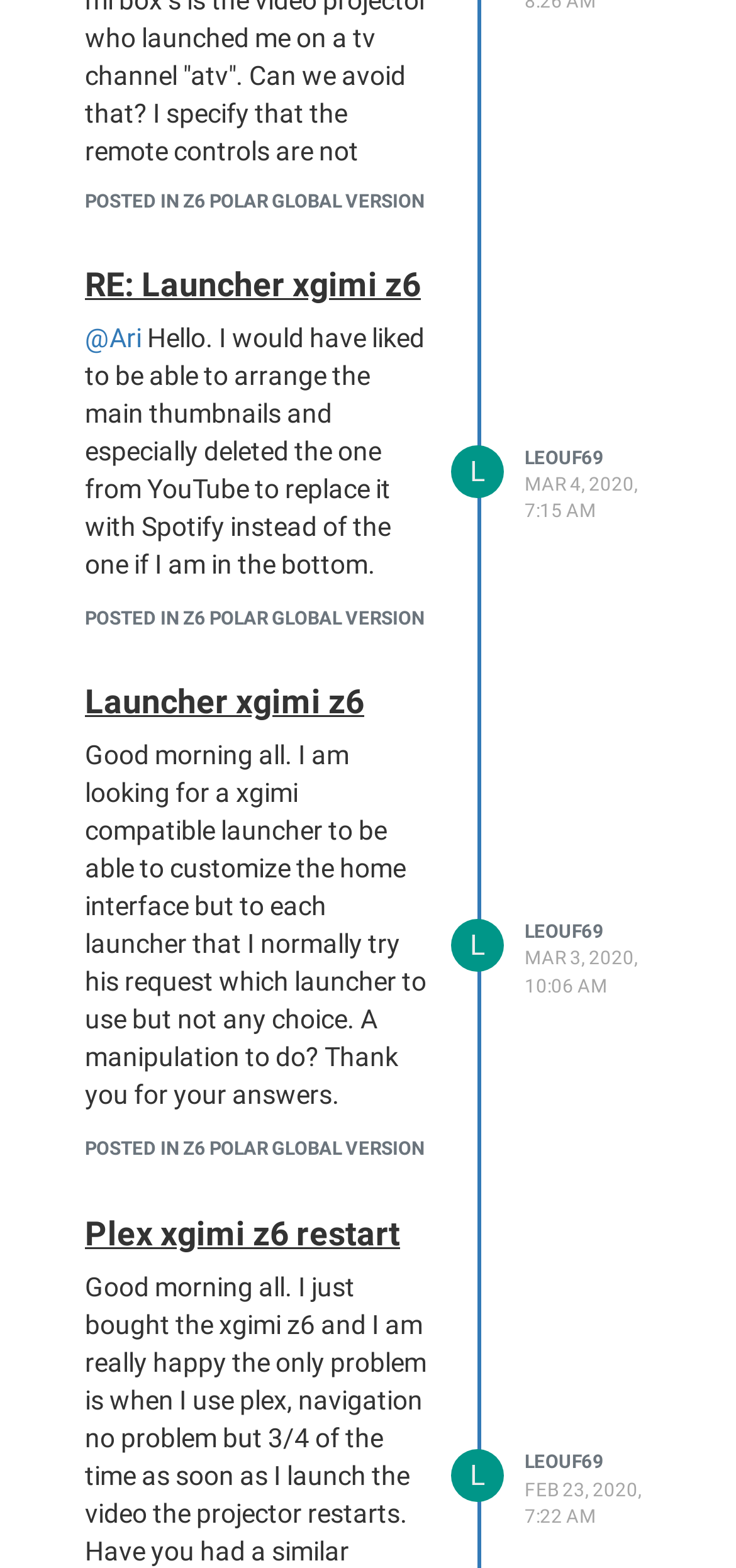Please find the bounding box coordinates of the element that you should click to achieve the following instruction: "View the post from leouf69 on Mar 4, 2020, 7:15 AM". The coordinates should be presented as four float numbers between 0 and 1: [left, top, right, bottom].

[0.713, 0.285, 0.821, 0.298]